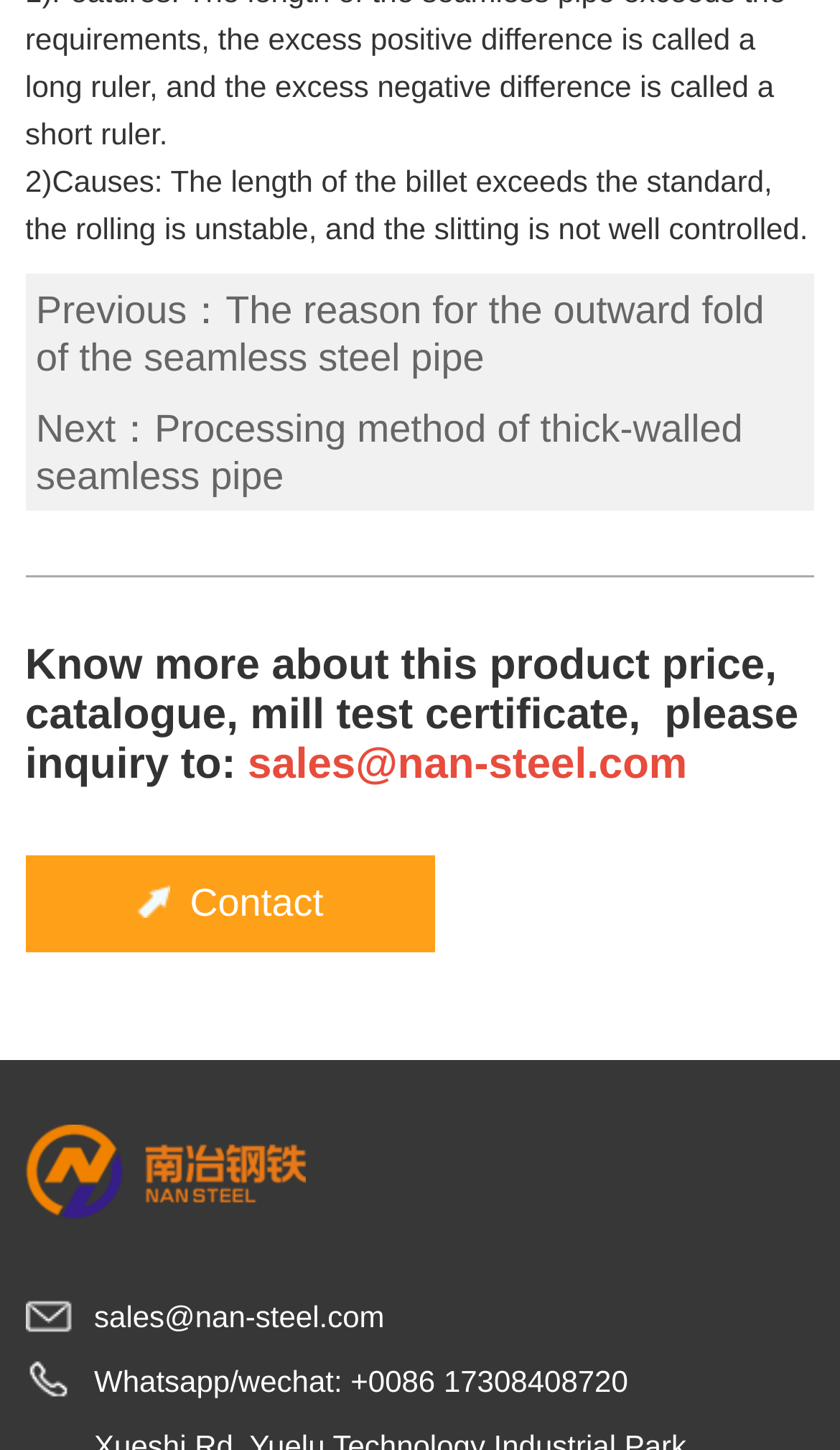What is the contact method provided?
Craft a detailed and extensive response to the question.

The question is asking about the contact method provided. By looking at the webpage, I found multiple links and texts providing contact information, including an email address 'sales@nan-steel.com' and a Whatsapp/Wechat number '+0086 17308408720', indicating that the contact methods provided are email and Whatsapp/Wechat.